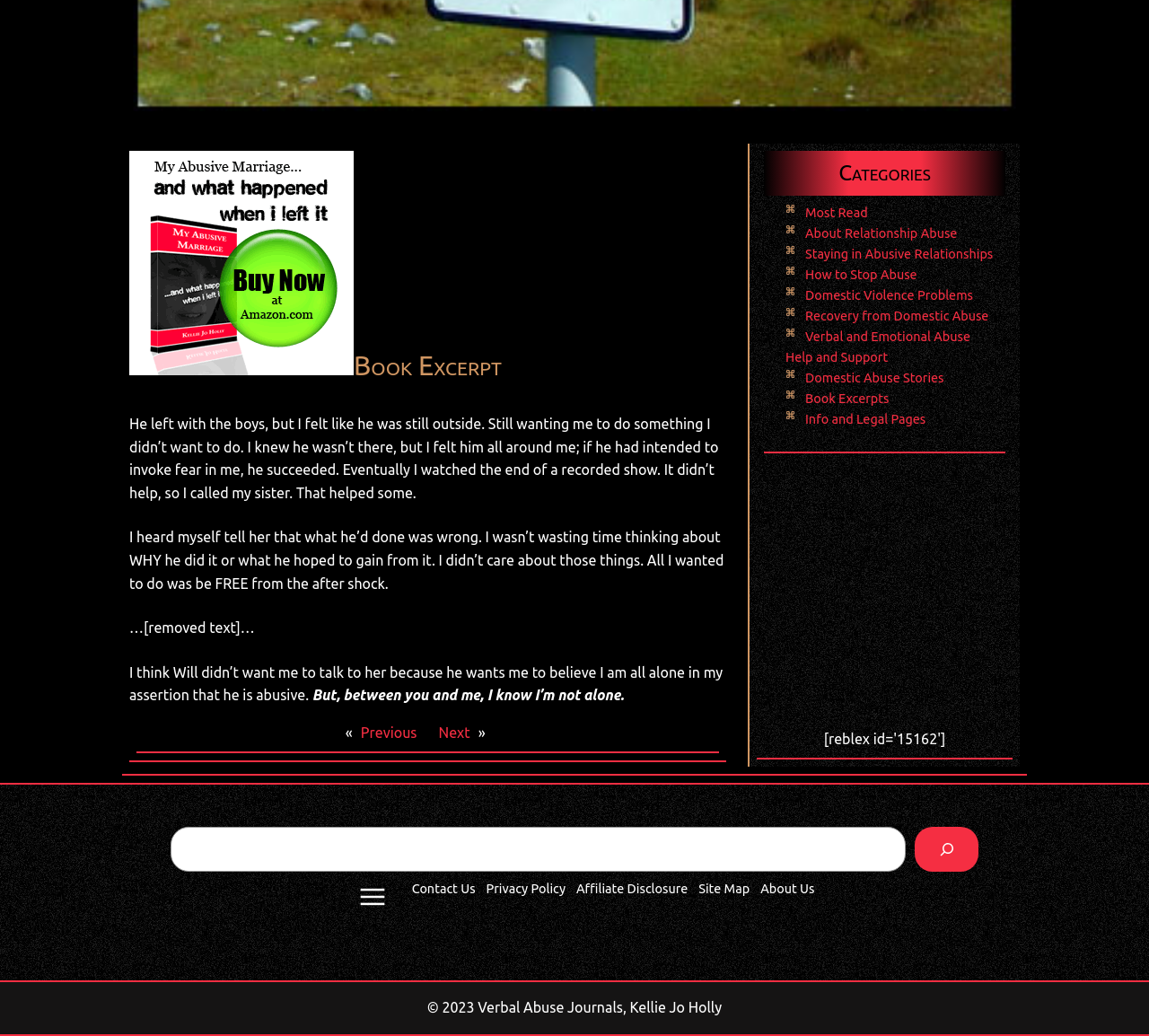Identify the bounding box coordinates of the section to be clicked to complete the task described by the following instruction: "Go to Home page". The coordinates should be four float numbers between 0 and 1, formatted as [left, top, right, bottom].

None